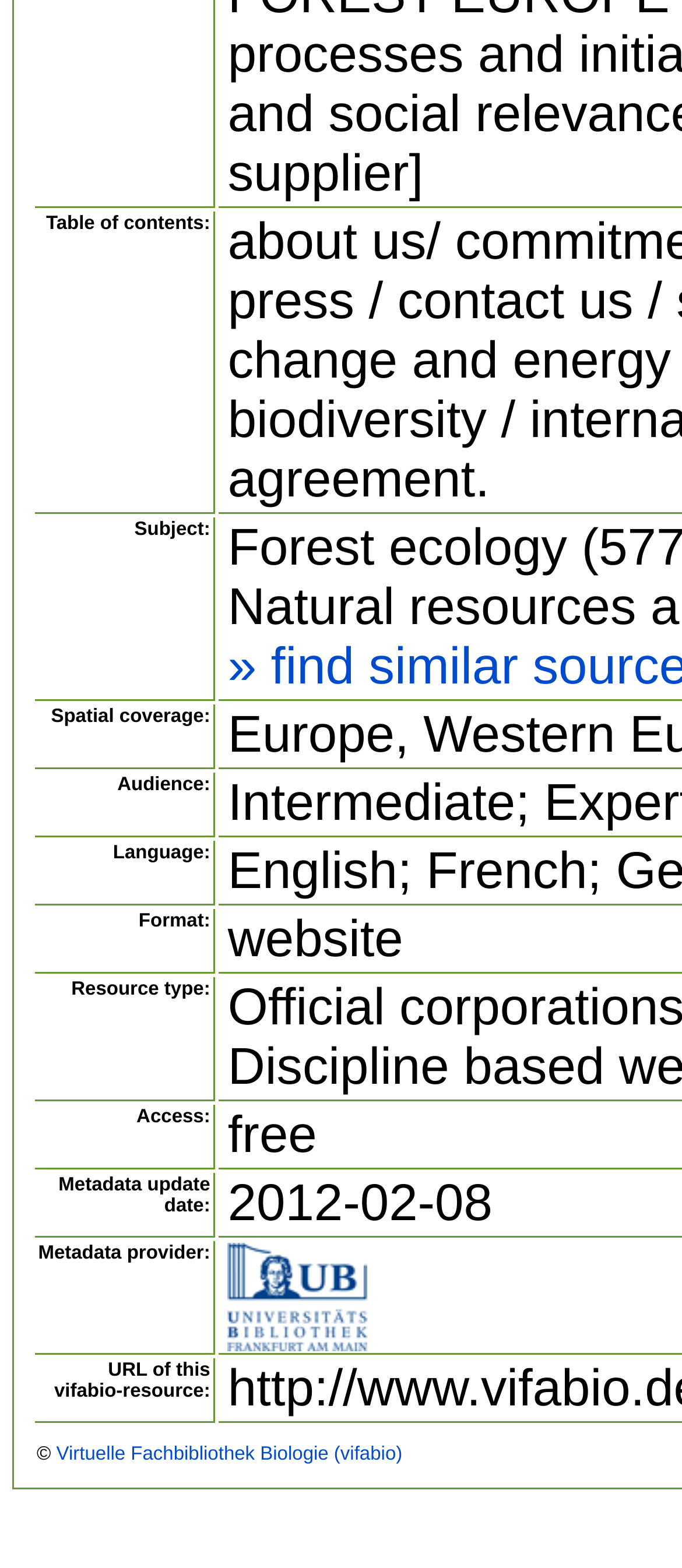What is the vertical position of the element with the text 'Spatial coverage:' relative to the element with the text 'Subject:'?
Using the information from the image, answer the question thoroughly.

By comparing the y1 and y2 coordinates of the elements with the text 'Spatial coverage:' and 'Subject:', I found that the element with the text 'Spatial coverage:' has a larger y1 and y2 value, which means it is below the element with the text 'Subject:'.